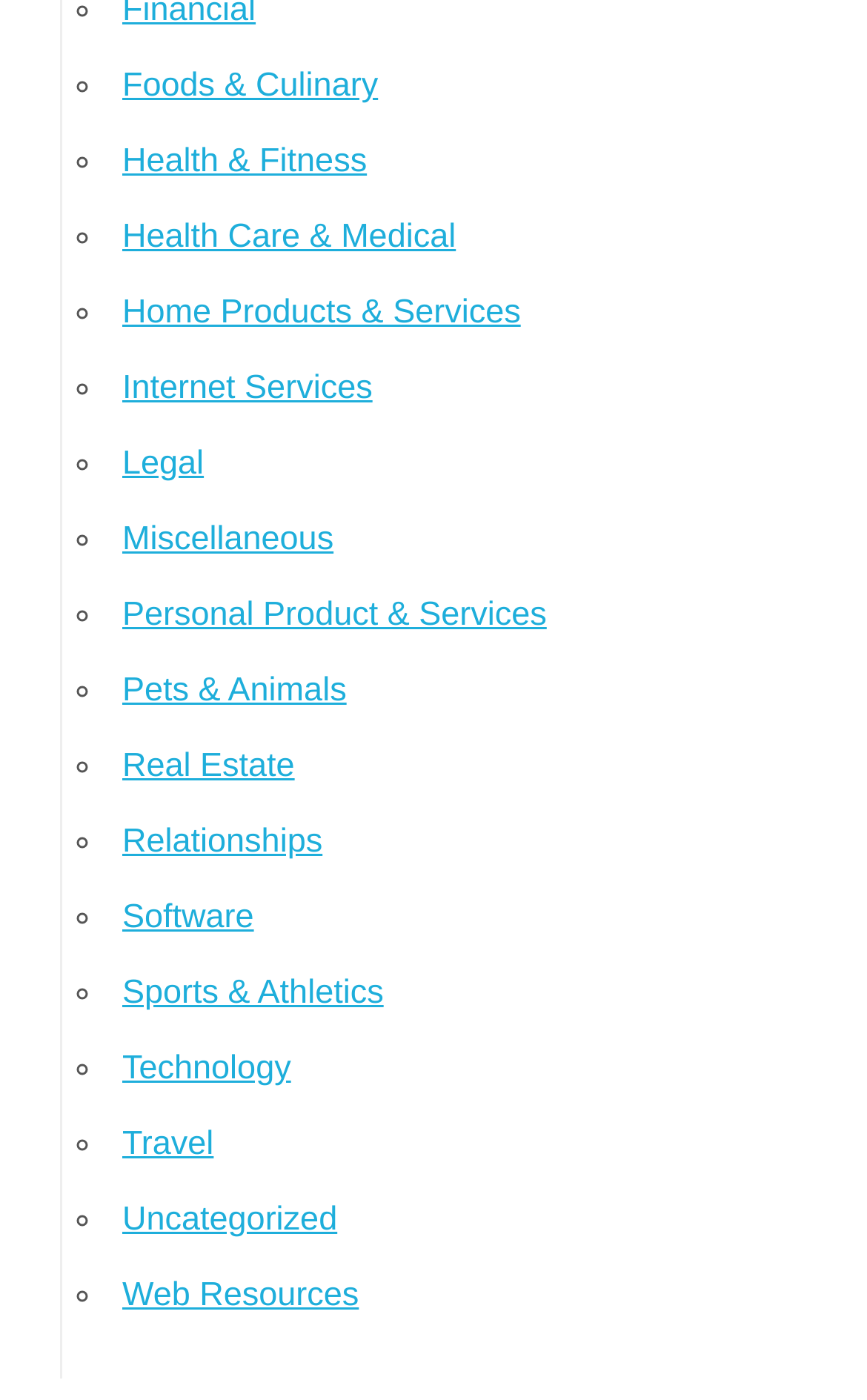Give a short answer using one word or phrase for the question:
What is the category that comes after Health Care & Medical?

Home Products & Services